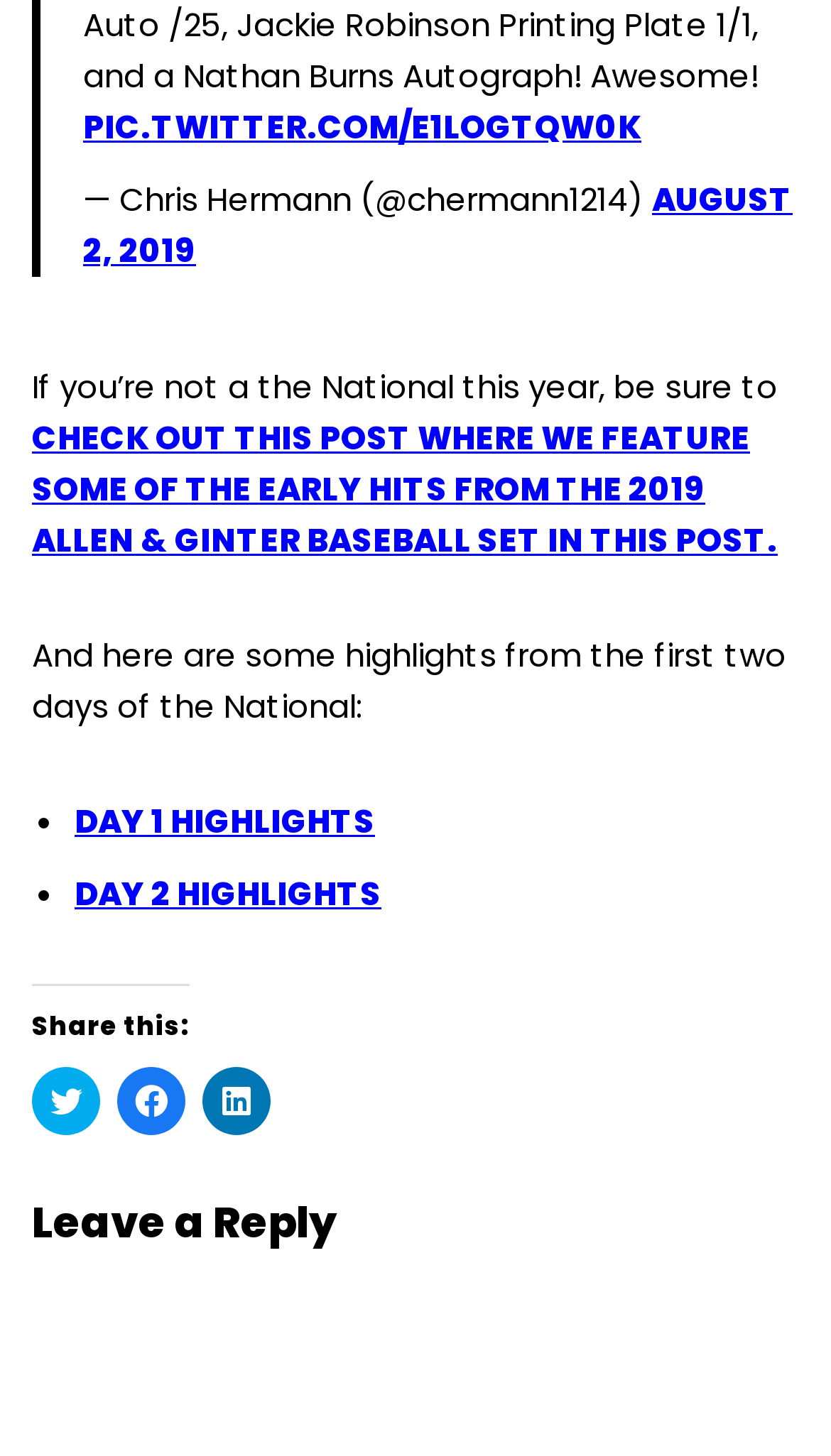Locate the bounding box coordinates of the clickable part needed for the task: "Click to share on Twitter".

[0.038, 0.734, 0.121, 0.78]